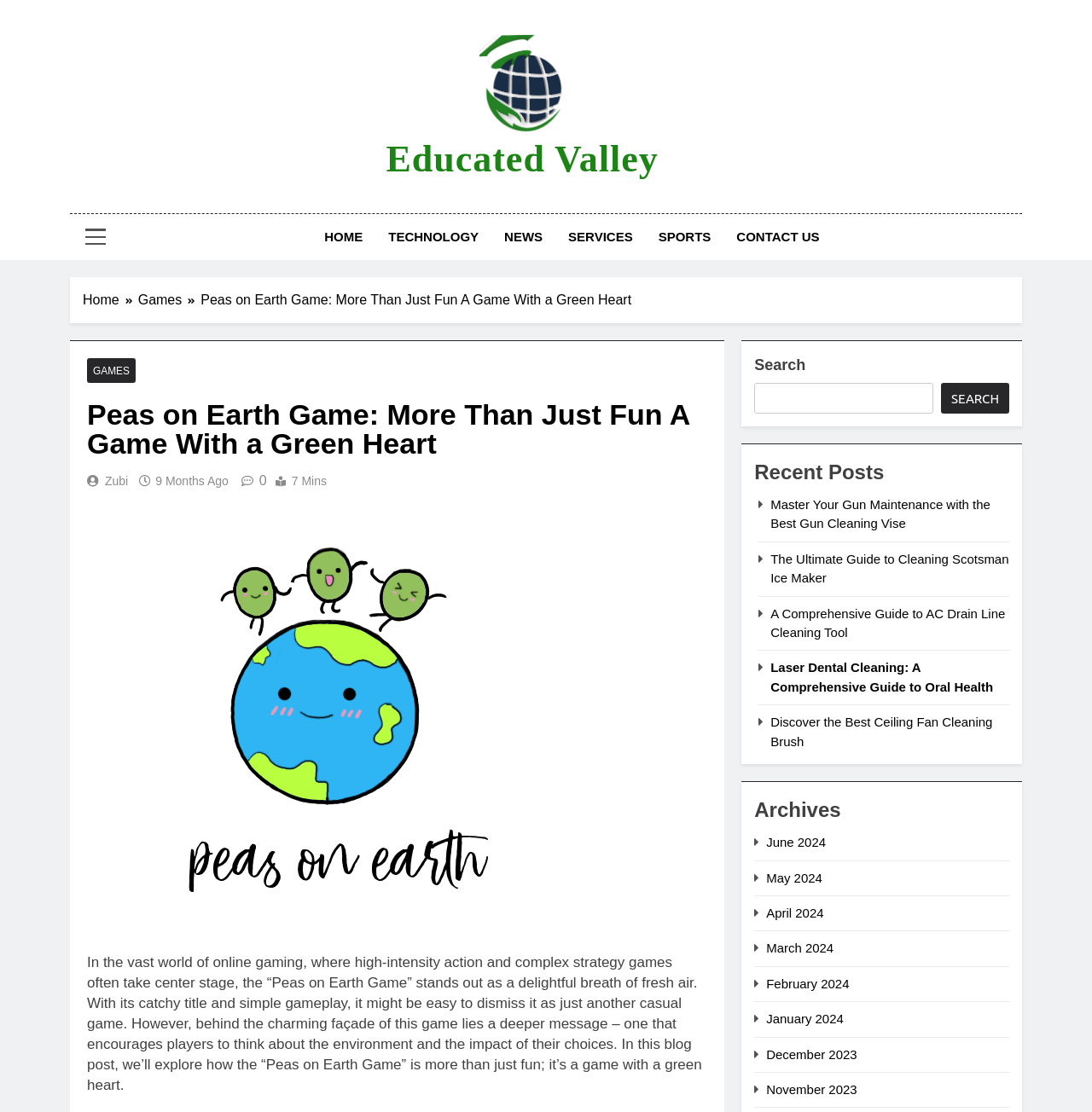What type of posts are listed under 'Recent Posts'?
Refer to the image and give a detailed answer to the query.

I looked at the links listed under the 'Recent Posts' heading and saw that they have titles such as 'Master Your Gun Maintenance with the Best Gun Cleaning Vise' and 'The Ultimate Guide to Cleaning Scotsman Ice Maker'. This suggests that the posts listed are blog posts.